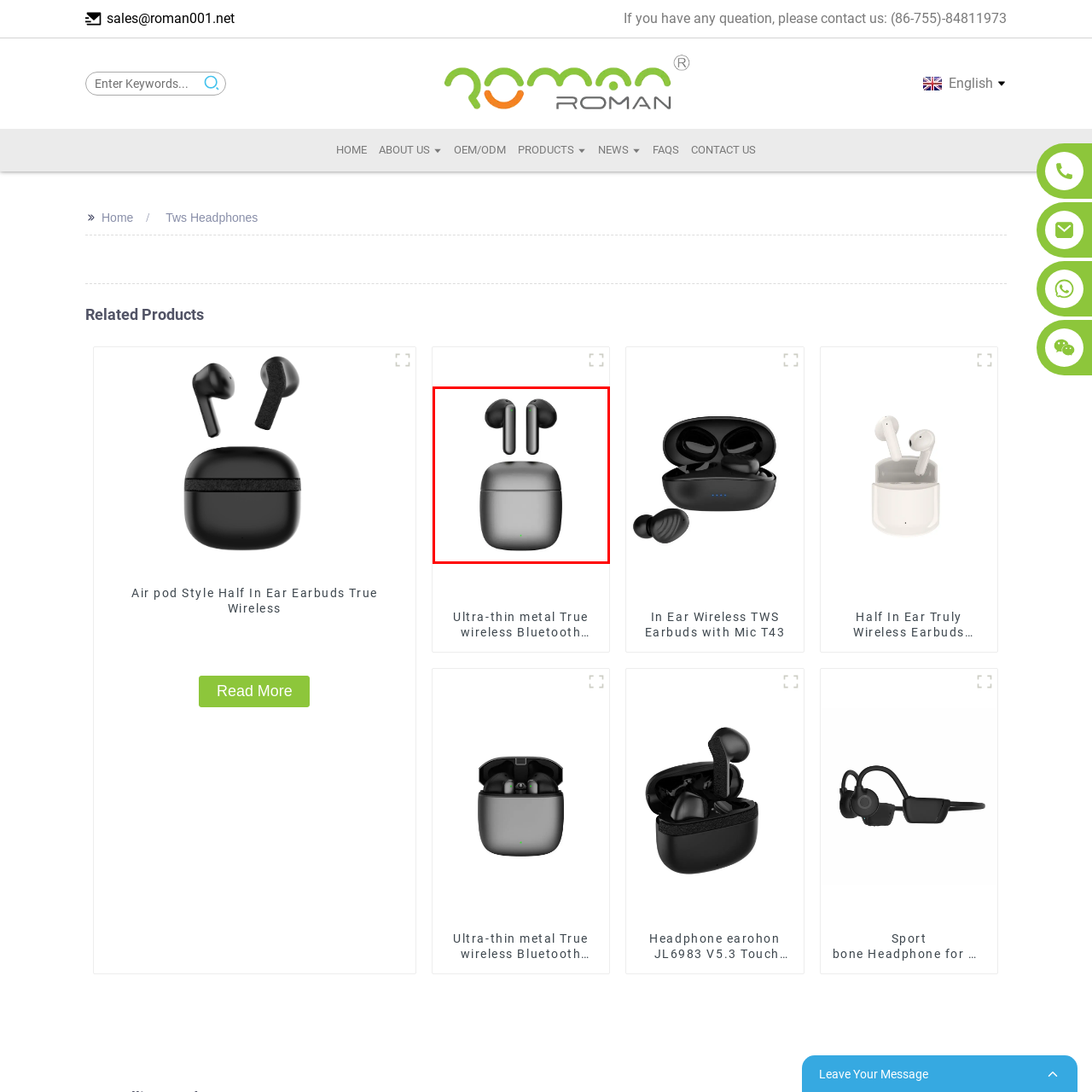Focus on the image confined within the red boundary and provide a single word or phrase in response to the question:
What type of users is the product line likely aimed at?

Audiophiles and casual listeners